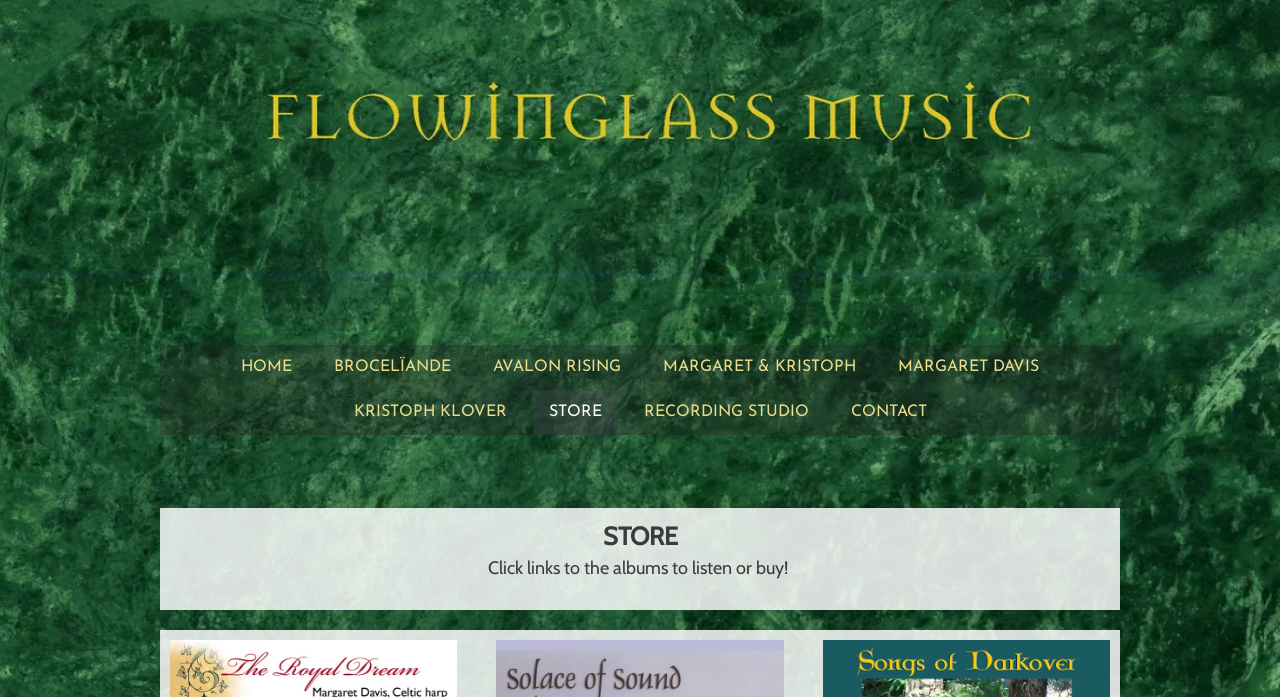Provide a short answer to the following question with just one word or phrase: How many links are there in the top navigation bar?

6